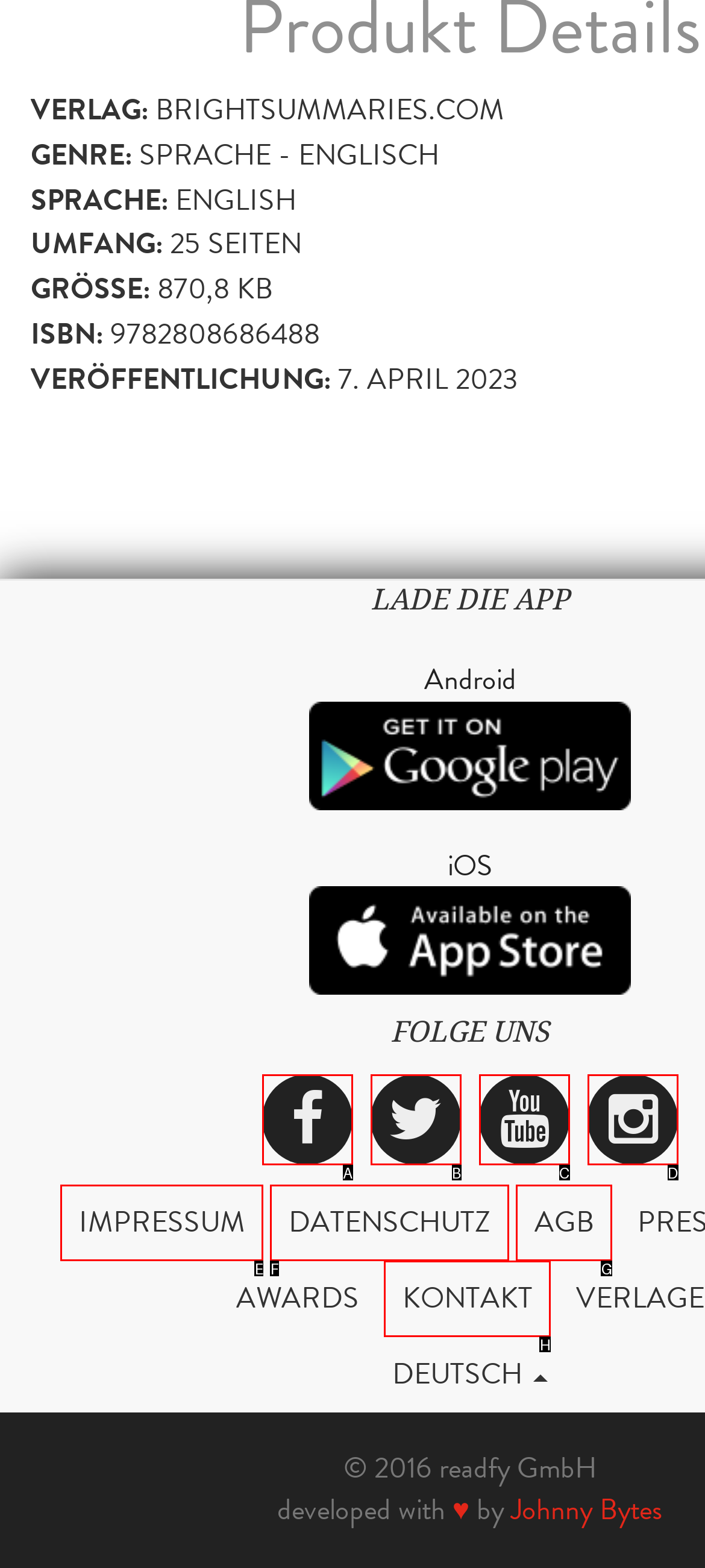Determine which option fits the element description: Facebook
Answer with the option’s letter directly.

A